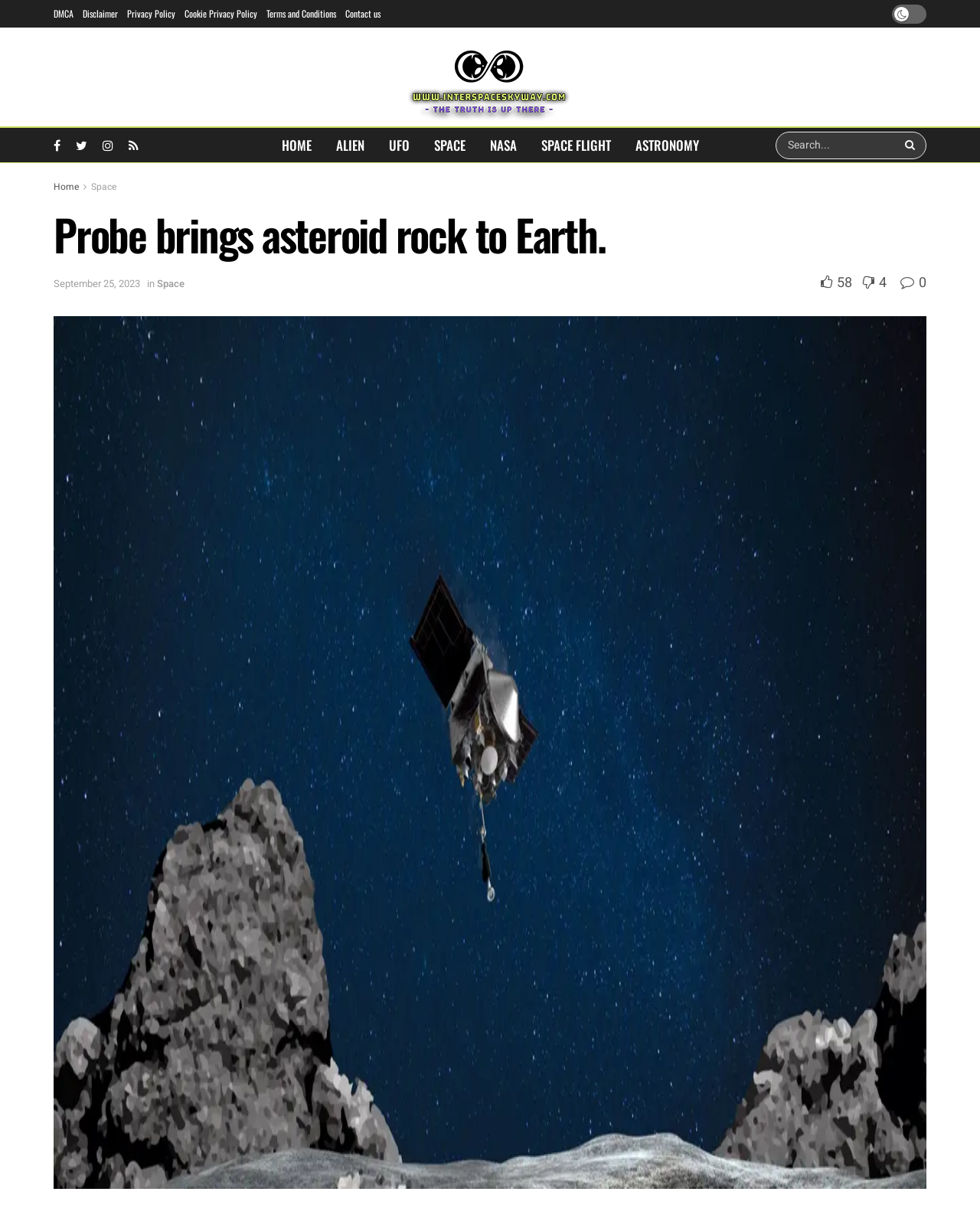Determine the bounding box coordinates for the area that needs to be clicked to fulfill this task: "Read the article about Probe bringing asteroid rock to Earth". The coordinates must be given as four float numbers between 0 and 1, i.e., [left, top, right, bottom].

[0.055, 0.262, 0.945, 0.984]